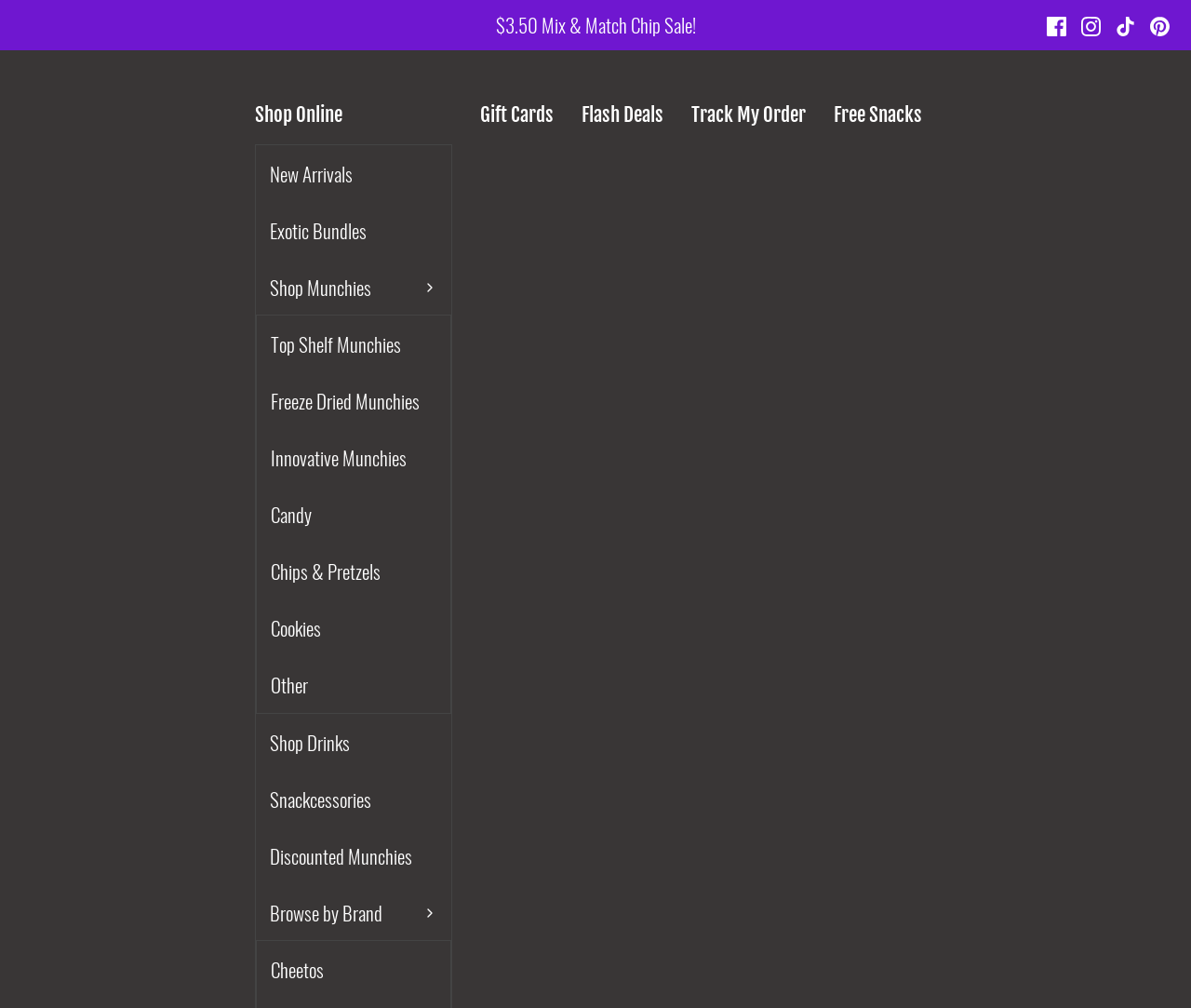Provide the bounding box coordinates for the UI element that is described as: "Innovative Munchies".

[0.216, 0.426, 0.378, 0.482]